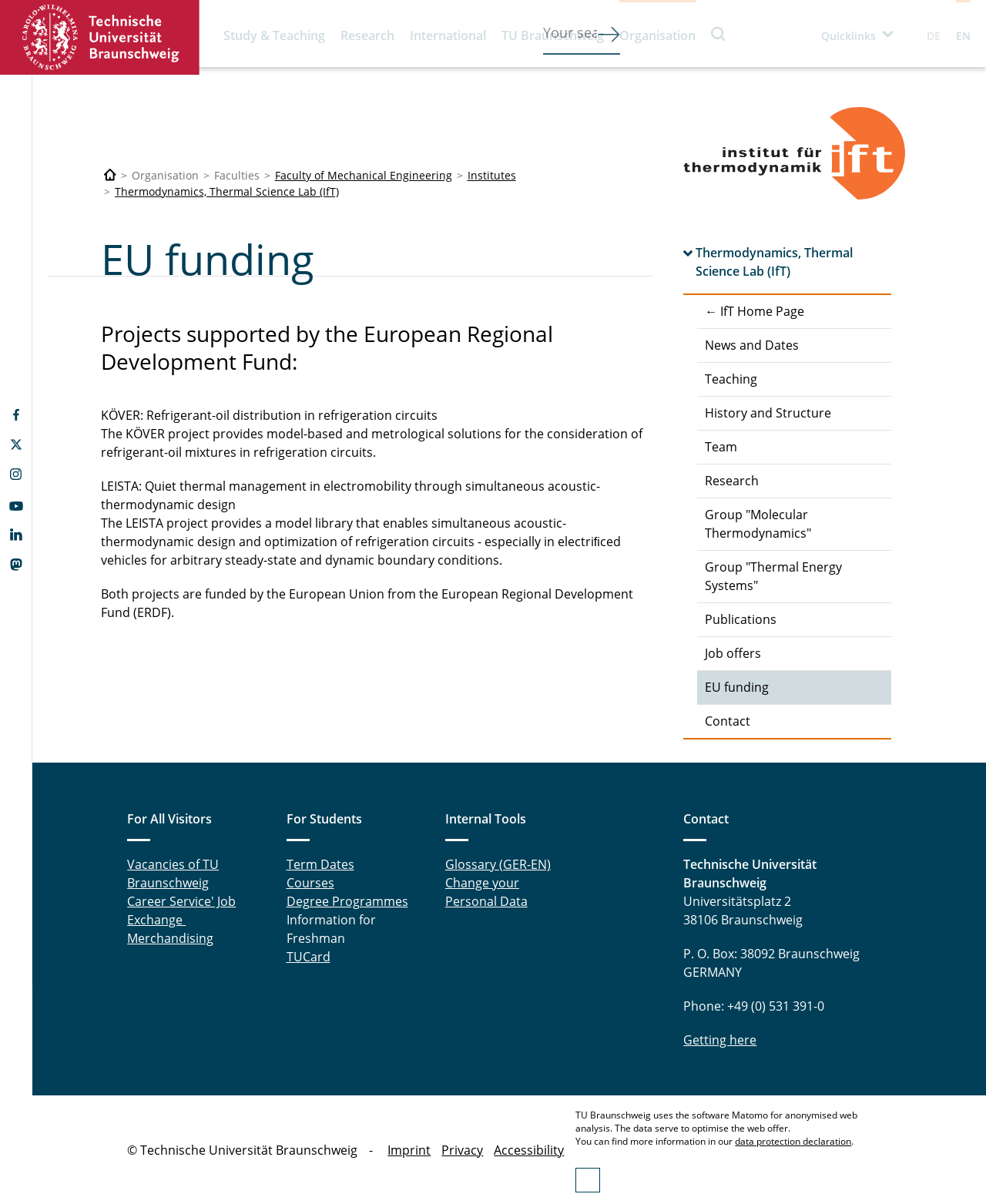Specify the bounding box coordinates of the area that needs to be clicked to achieve the following instruction: "Check the vacancies of TU Braunschweig".

[0.129, 0.711, 0.222, 0.74]